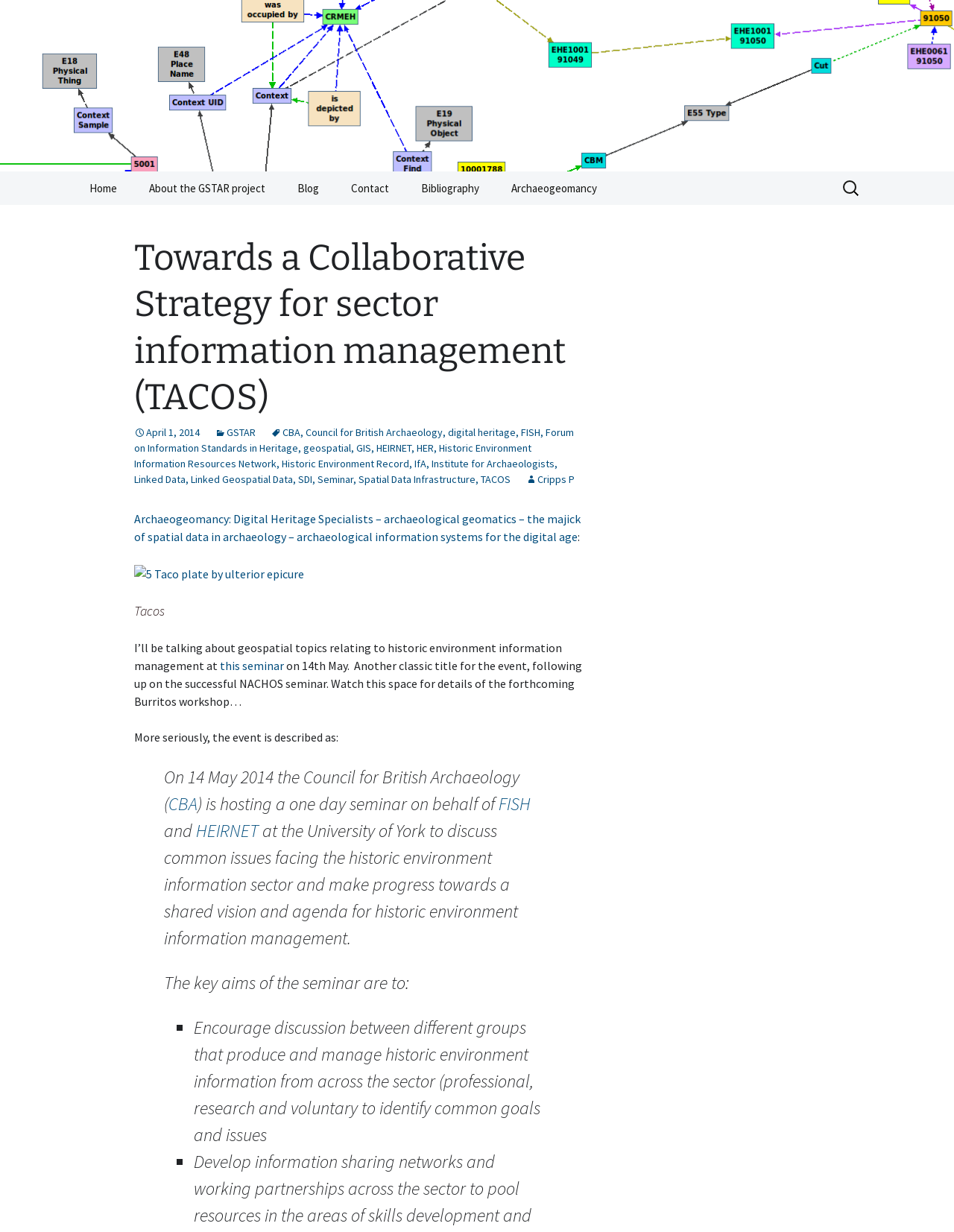Please determine the bounding box coordinates for the element that should be clicked to follow these instructions: "Click on the CBA link".

[0.177, 0.643, 0.207, 0.662]